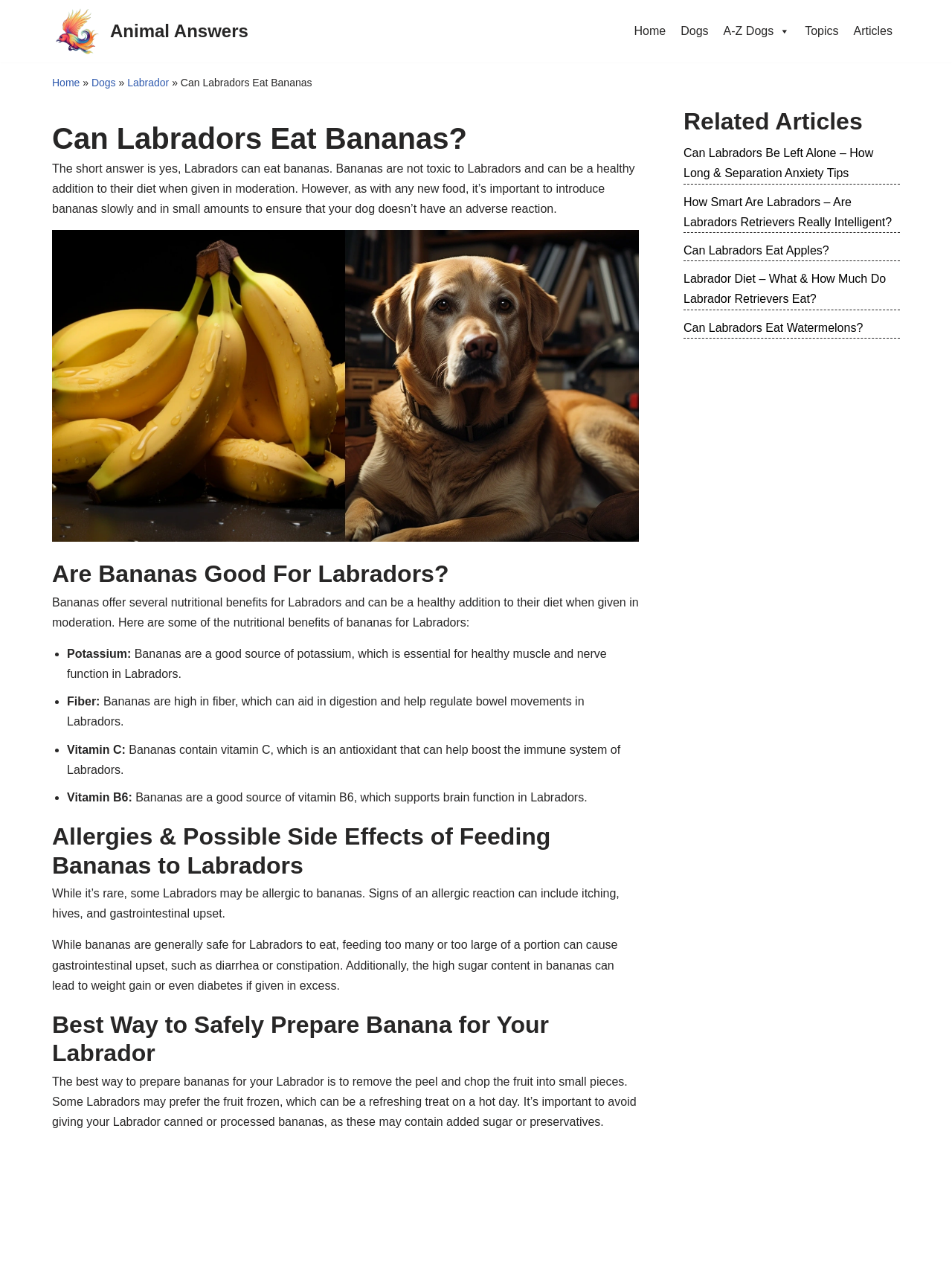Identify the bounding box coordinates for the UI element mentioned here: "Skip to content". Provide the coordinates as four float values between 0 and 1, i.e., [left, top, right, bottom].

[0.0, 0.019, 0.023, 0.031]